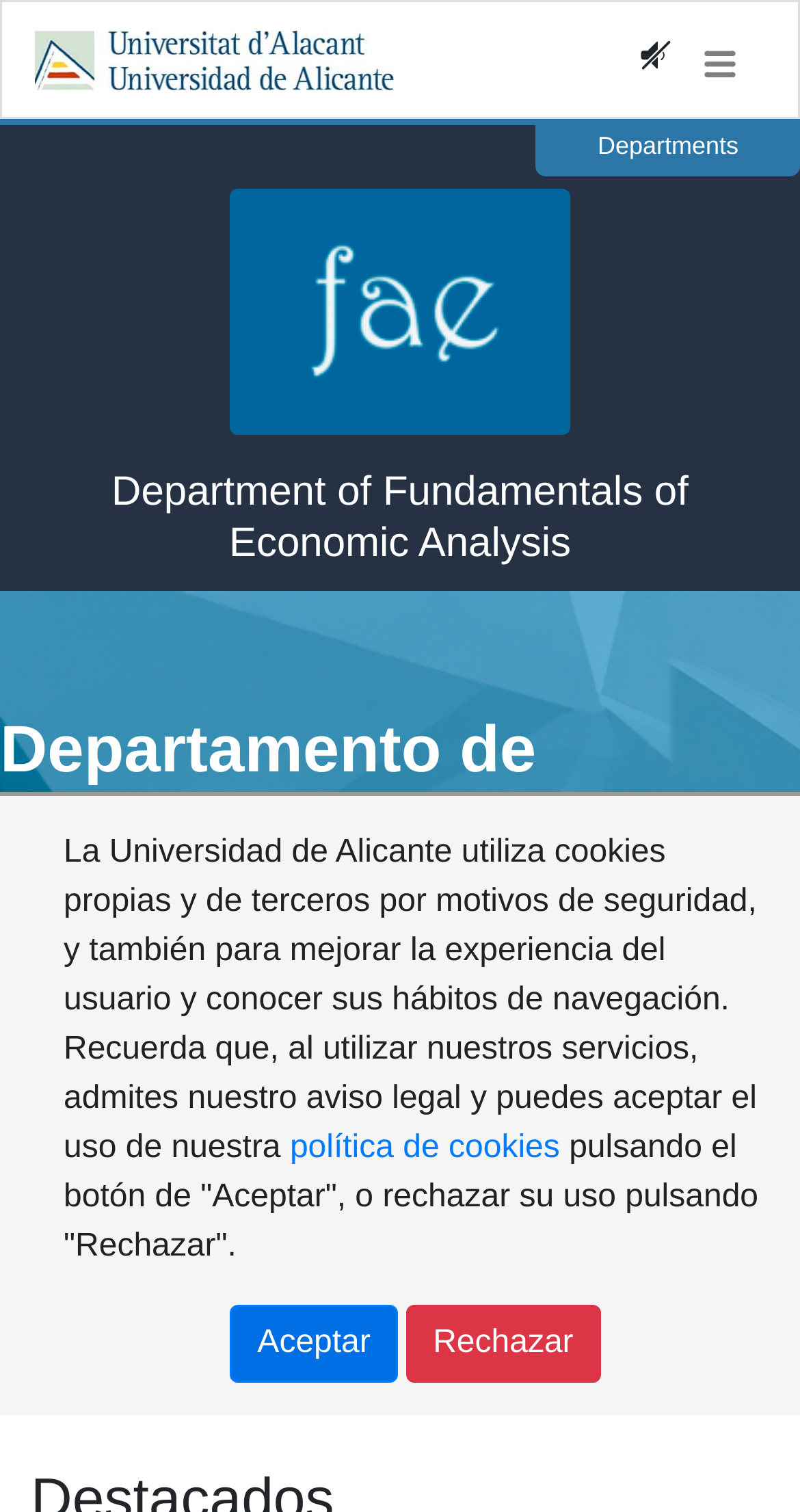Find the bounding box coordinates of the element to click in order to complete the given instruction: "read more about the department."

[0.0, 0.469, 1.0, 0.625]